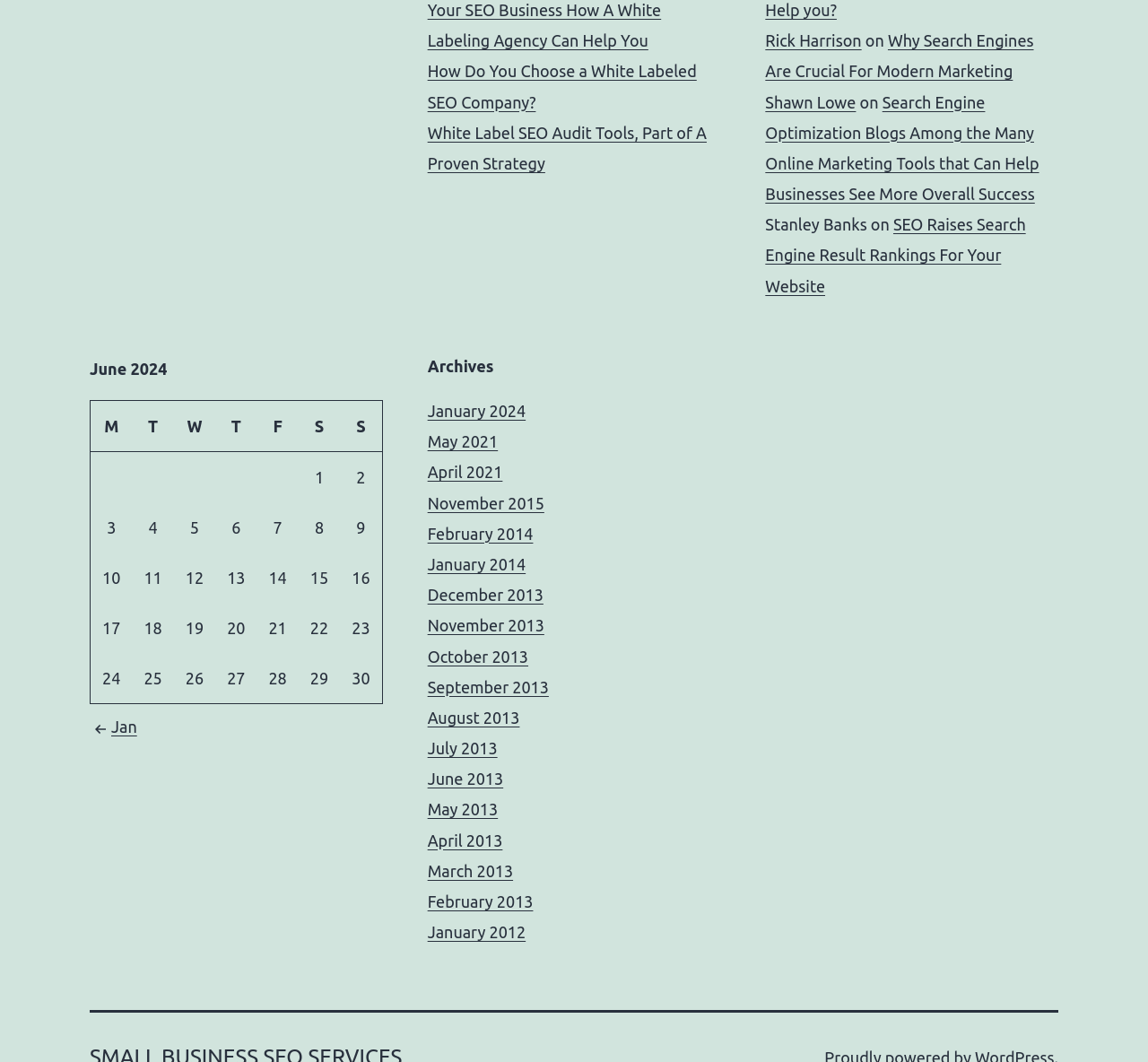Locate the bounding box coordinates of the element's region that should be clicked to carry out the following instruction: "Click on 'Your SEO Business How A White Labeling Agency Can Help You'". The coordinates need to be four float numbers between 0 and 1, i.e., [left, top, right, bottom].

[0.372, 0.001, 0.576, 0.047]